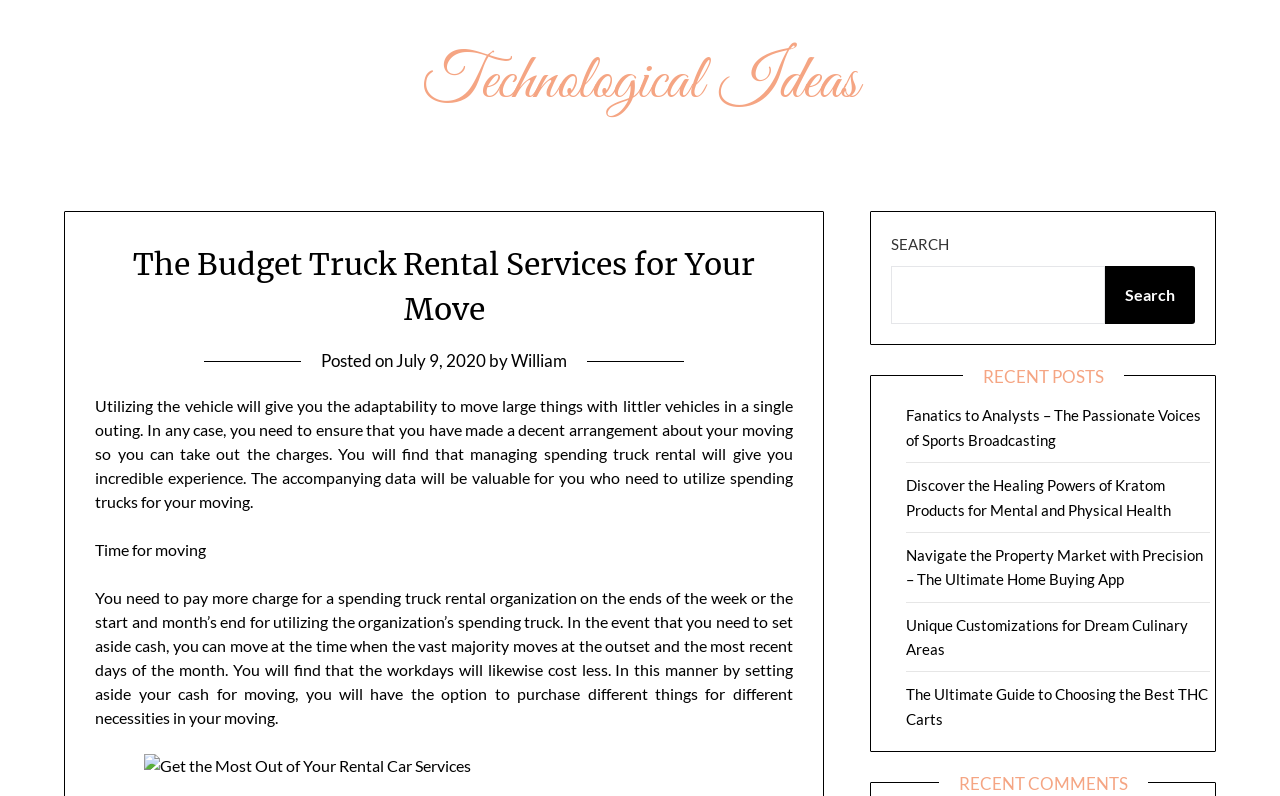Find and provide the bounding box coordinates for the UI element described with: "parent_node: Search name="s"".

[0.696, 0.335, 0.863, 0.408]